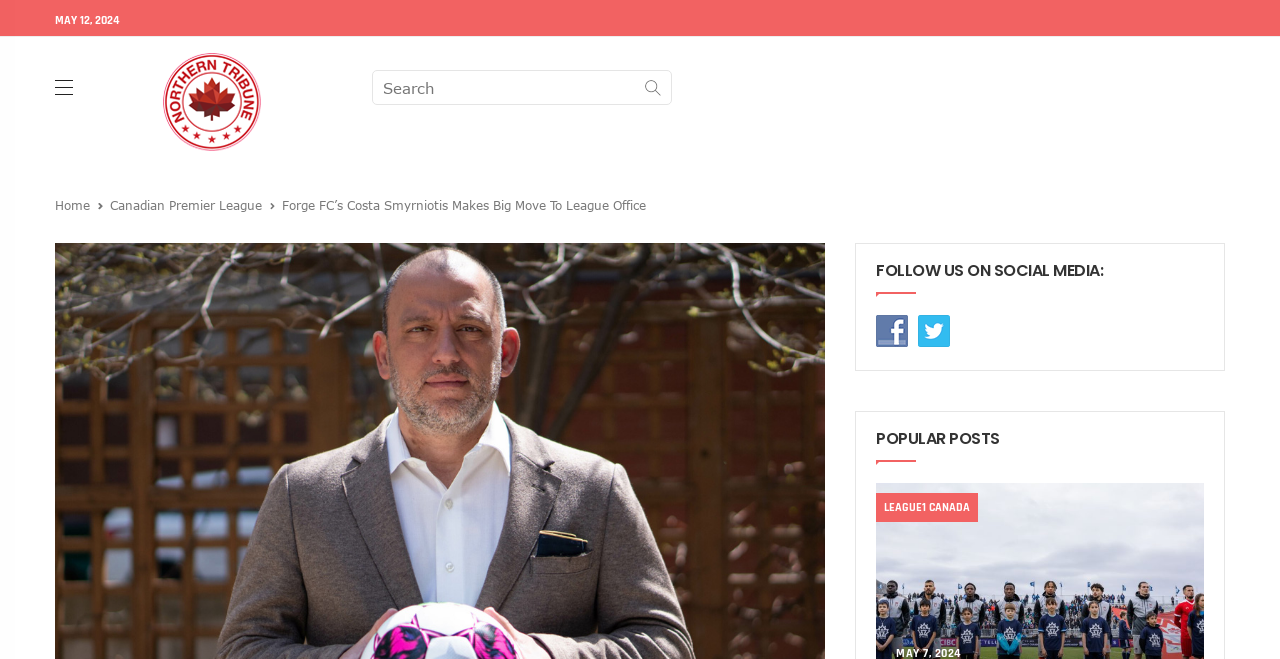Utilize the details in the image to give a detailed response to the question: What is the topic of the popular post?

The topic of the popular post can be found in the 'POPULAR POSTS' section, which includes a link to 'LEAGUE1 CANADA'.